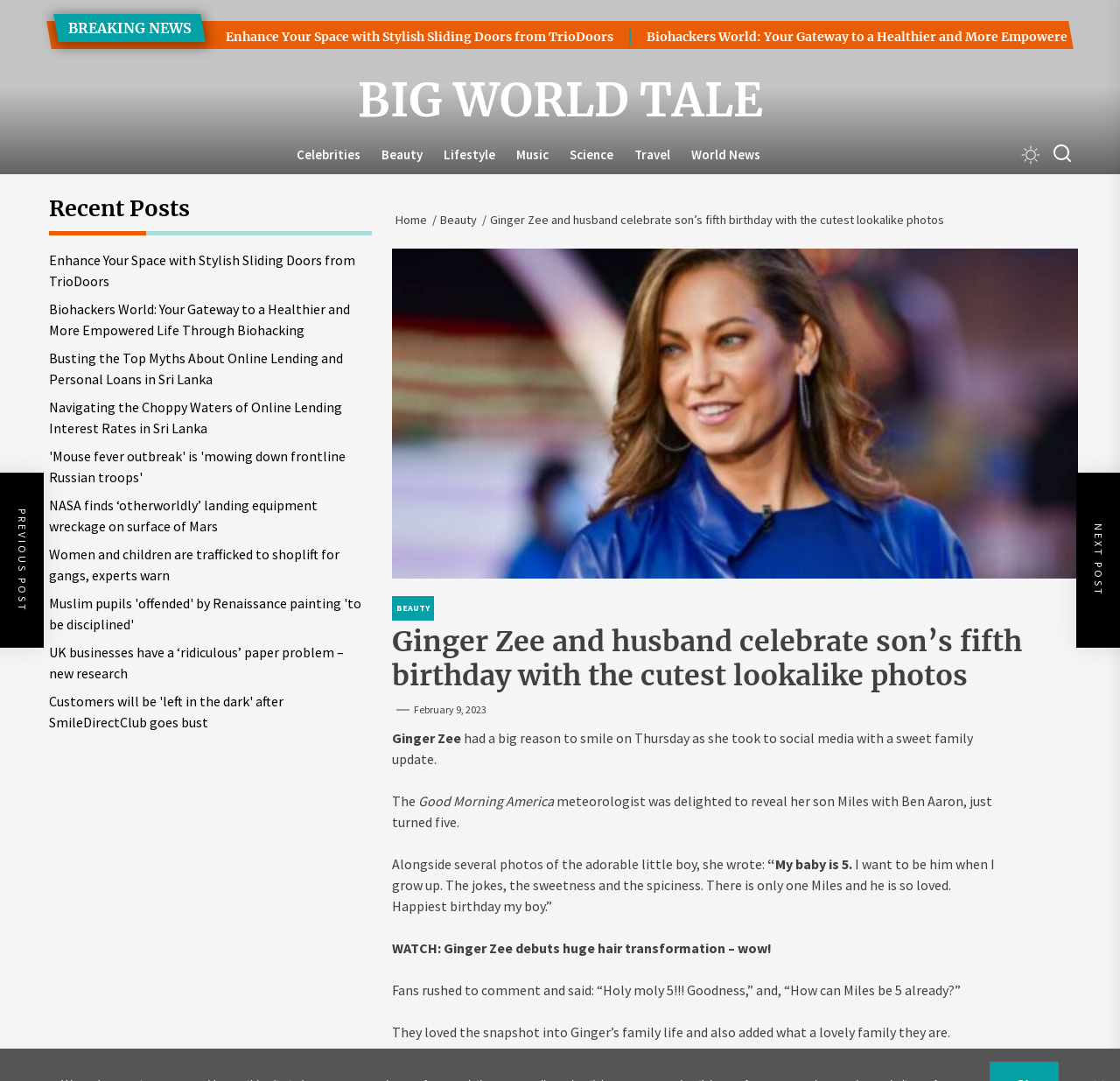Please indicate the bounding box coordinates of the element's region to be clicked to achieve the instruction: "Check the 'Recent Posts' section". Provide the coordinates as four float numbers between 0 and 1, i.e., [left, top, right, bottom].

[0.044, 0.181, 0.332, 0.205]